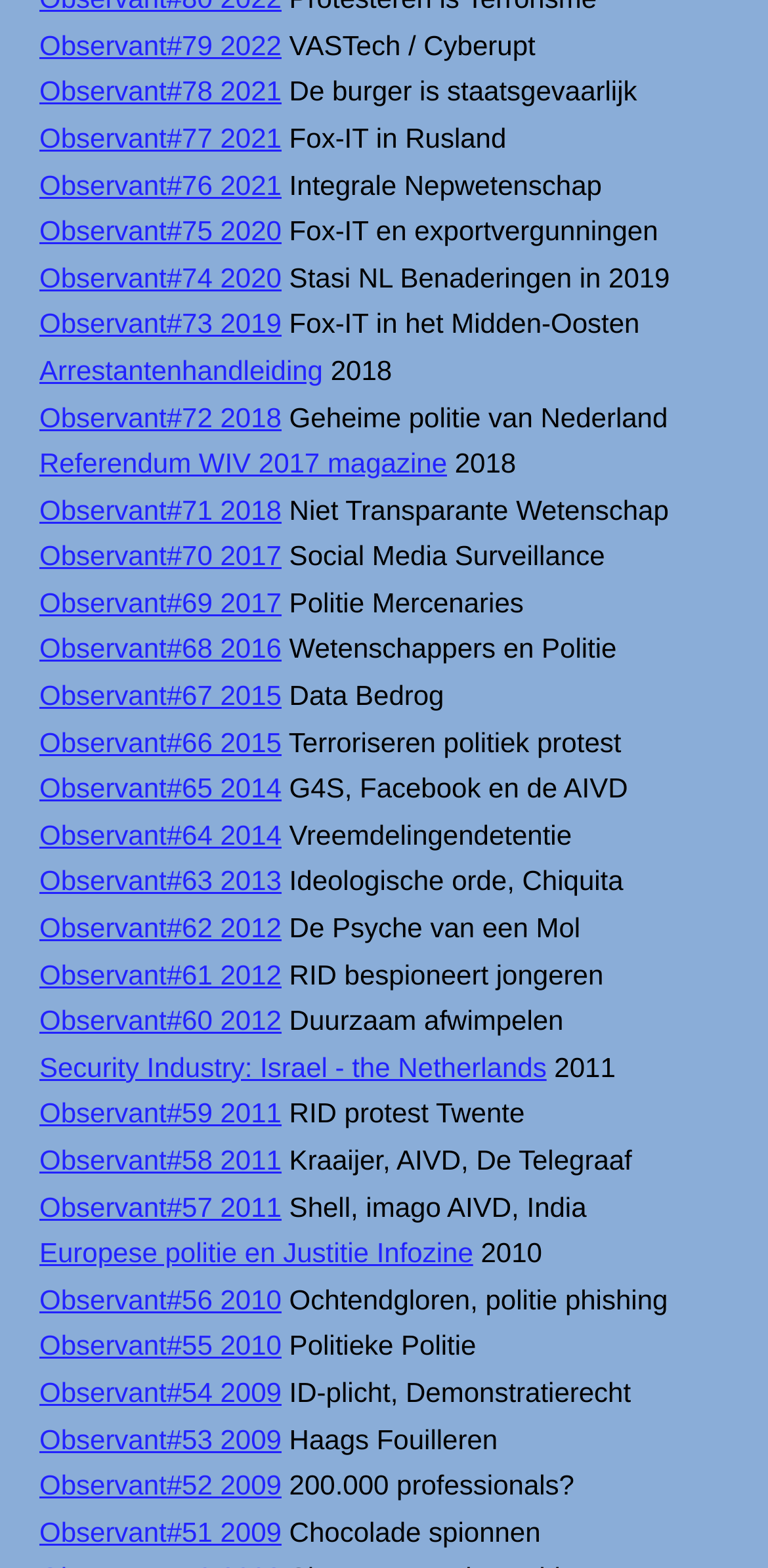Provide the bounding box coordinates for the UI element that is described as: "Arrestantenhandleiding".

[0.051, 0.226, 0.421, 0.246]